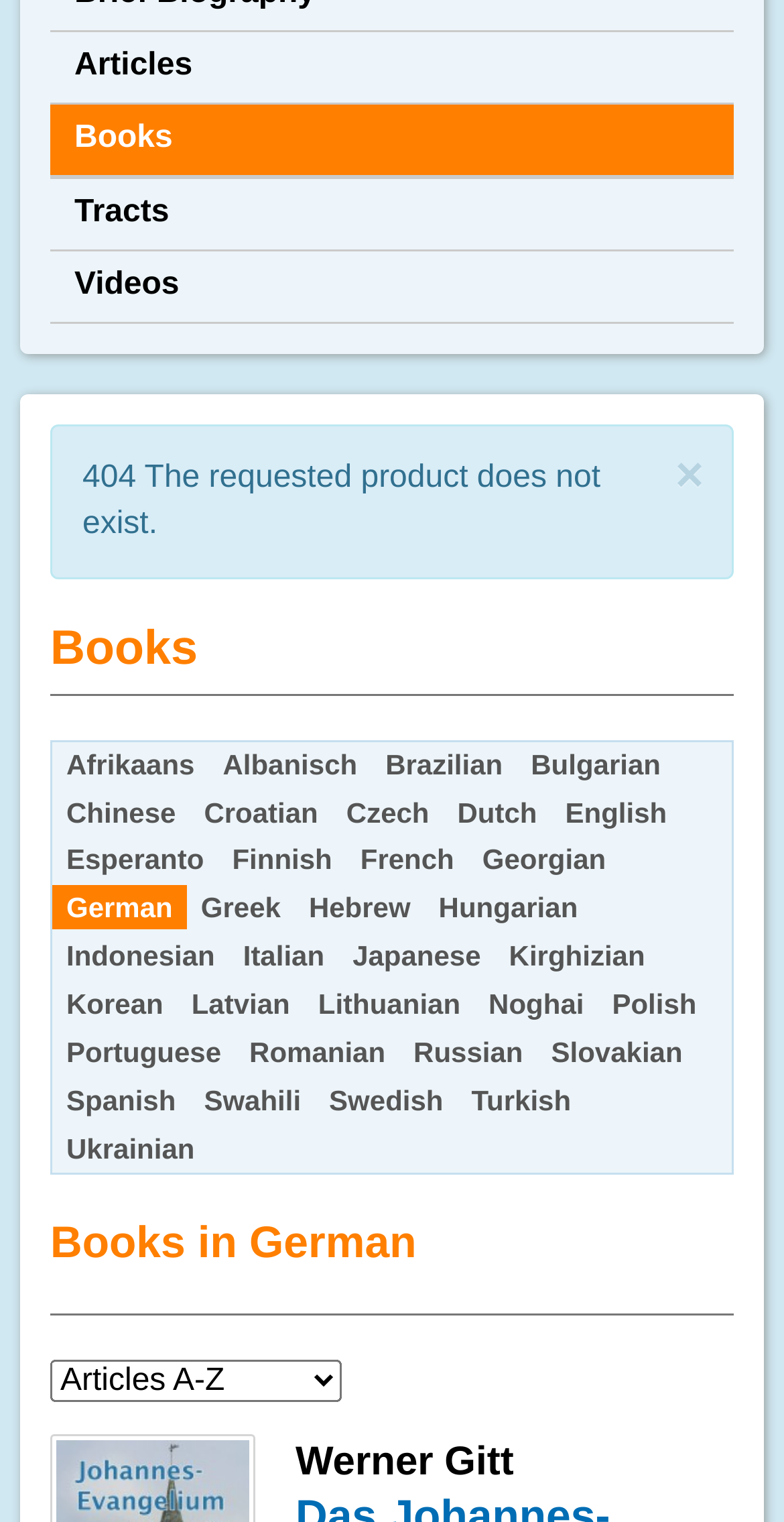Find the bounding box coordinates of the UI element according to this description: "Italian".

[0.292, 0.613, 0.432, 0.642]